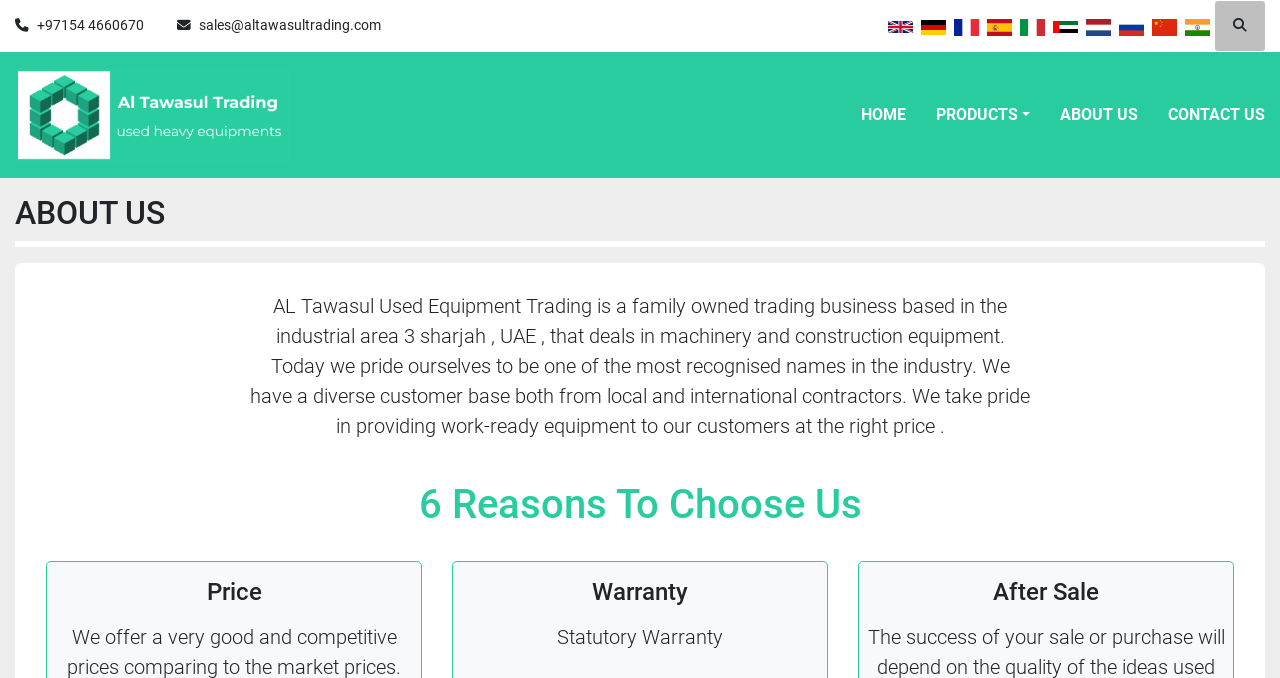Generate a comprehensive description of the contents of the webpage.

The webpage is about AL Tawasul Used Equipment Trading, a family-owned trading business based in Sharjah, UAE. At the top left corner, there are two contact links: a phone number and an email address. Next to them, there are several language options, each represented by a flag icon and a corresponding link. 

Below the language options, there is a navigation menu with links to "HOME", "PRODUCTS", "ABOUT US", and "CONTACT US". The "ABOUT US" link is currently active, as indicated by the focused state of the root element.

The main content of the page is divided into sections. The first section has a heading "ABOUT US" and a paragraph of text that describes the company's background and services. 

Further down, there is a section with a heading "6 Reasons To Choose Us". This section is divided into three subheadings: "Price", "Warranty", and "After Sale". Each subheading has a corresponding text or description below it. For instance, the "Warranty" subheading has a text "Statutory Warranty" below it.

There are no images on the page except for the flag icons representing different languages and the company logo.